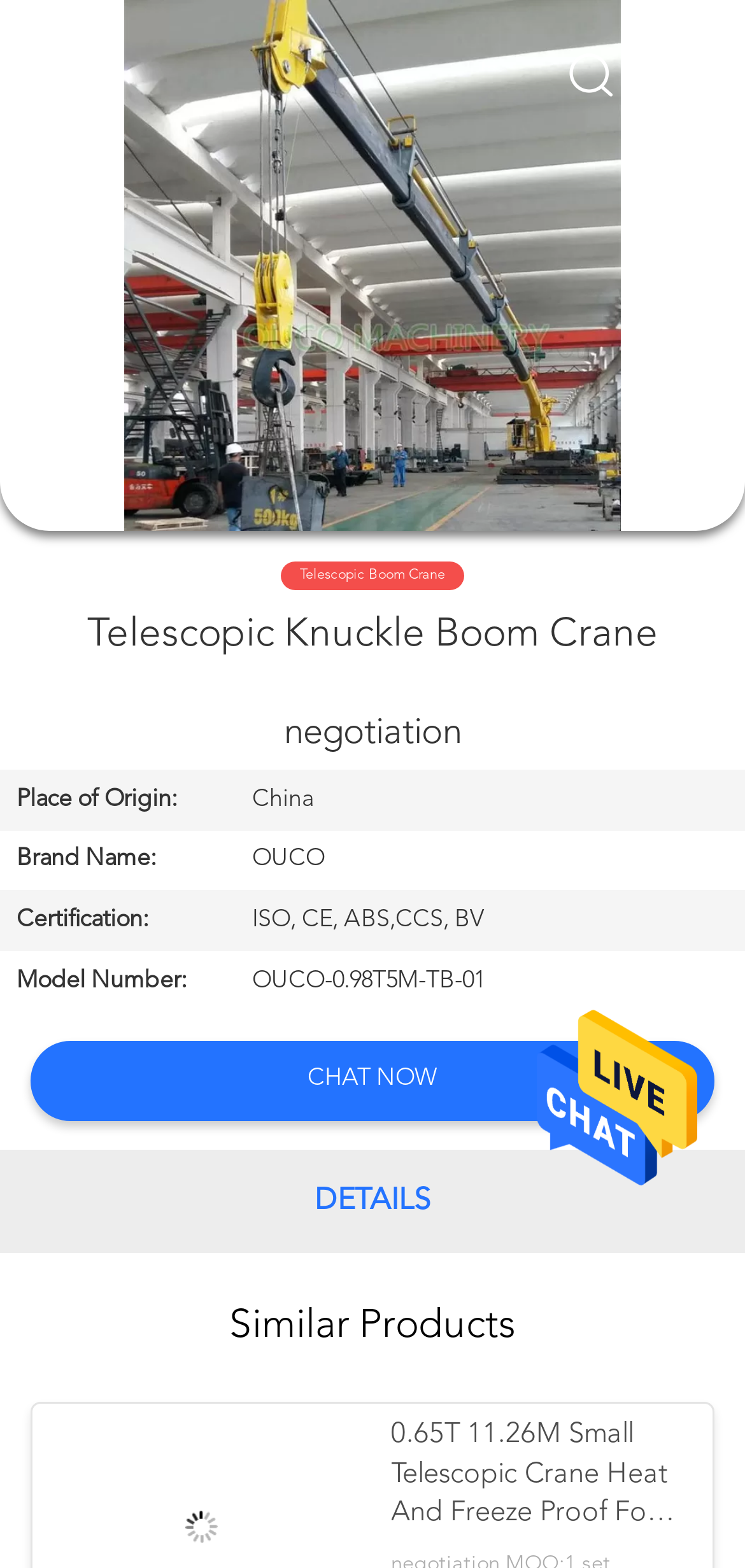What is the certification of the telescopic knuckle boom crane?
Please answer the question with a detailed response using the information from the screenshot.

The certification of the telescopic knuckle boom crane can be found in the table with the caption 'negotiation' where it is listed as 'ISO, CE, ABS,CCS, BV' under the 'Certification:' row header.